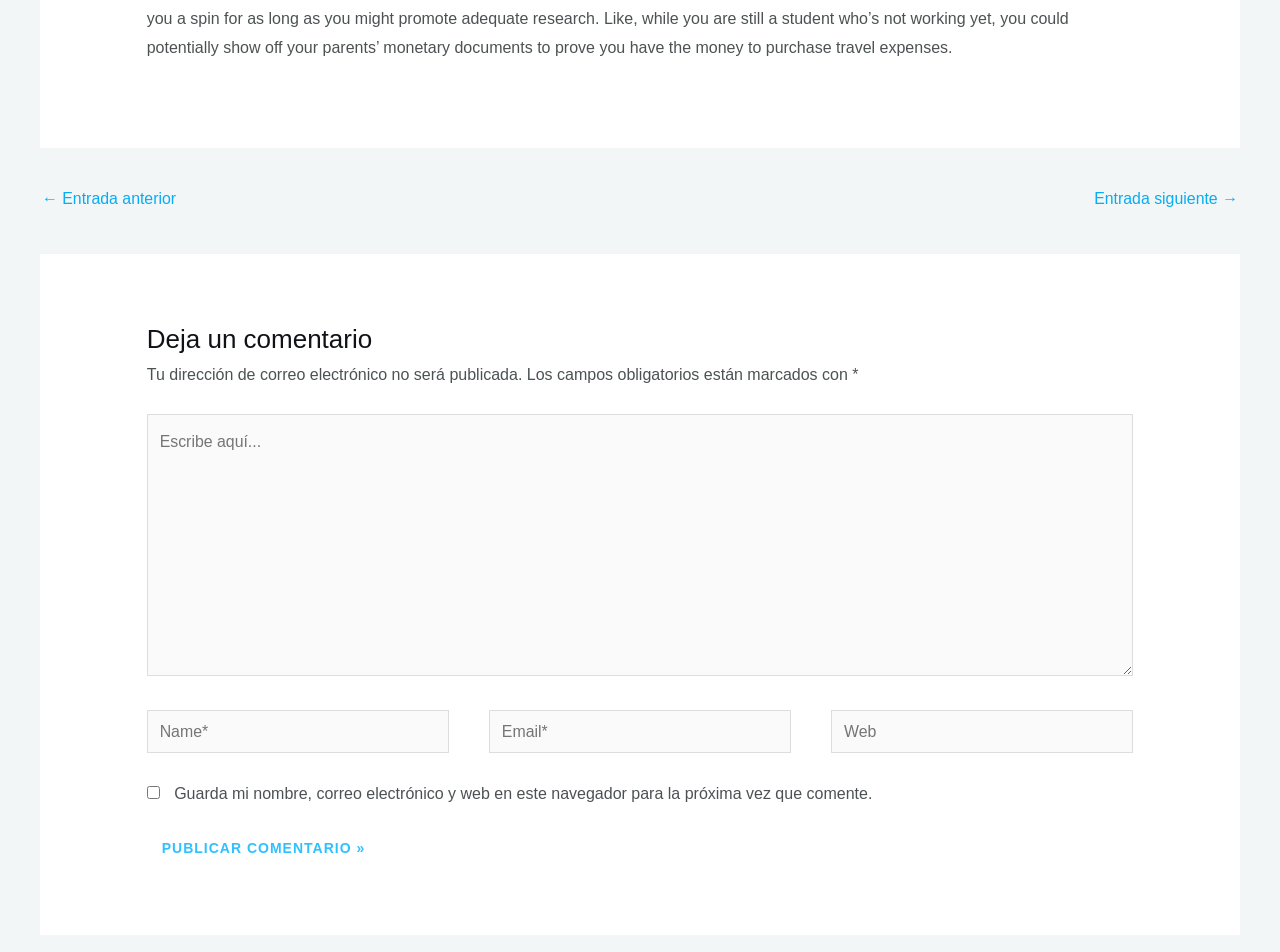By analyzing the image, answer the following question with a detailed response: What is required to leave a comment?

The webpage has required fields for Name and Email, indicating that users must provide these details to leave a comment. The asterisk symbol next to these fields also indicates that they are mandatory.